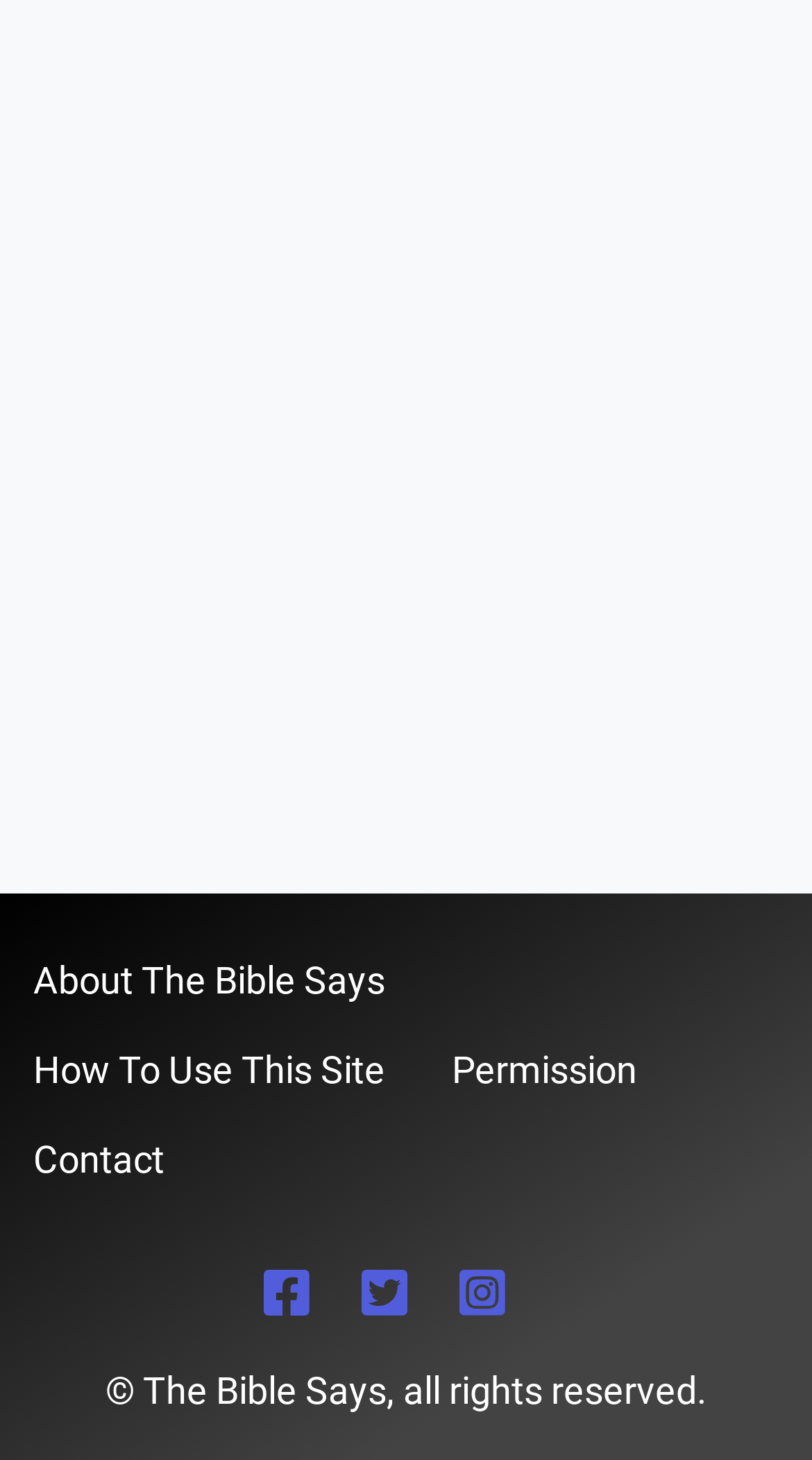How many links are there in the top section?
Based on the screenshot, answer the question with a single word or phrase.

4